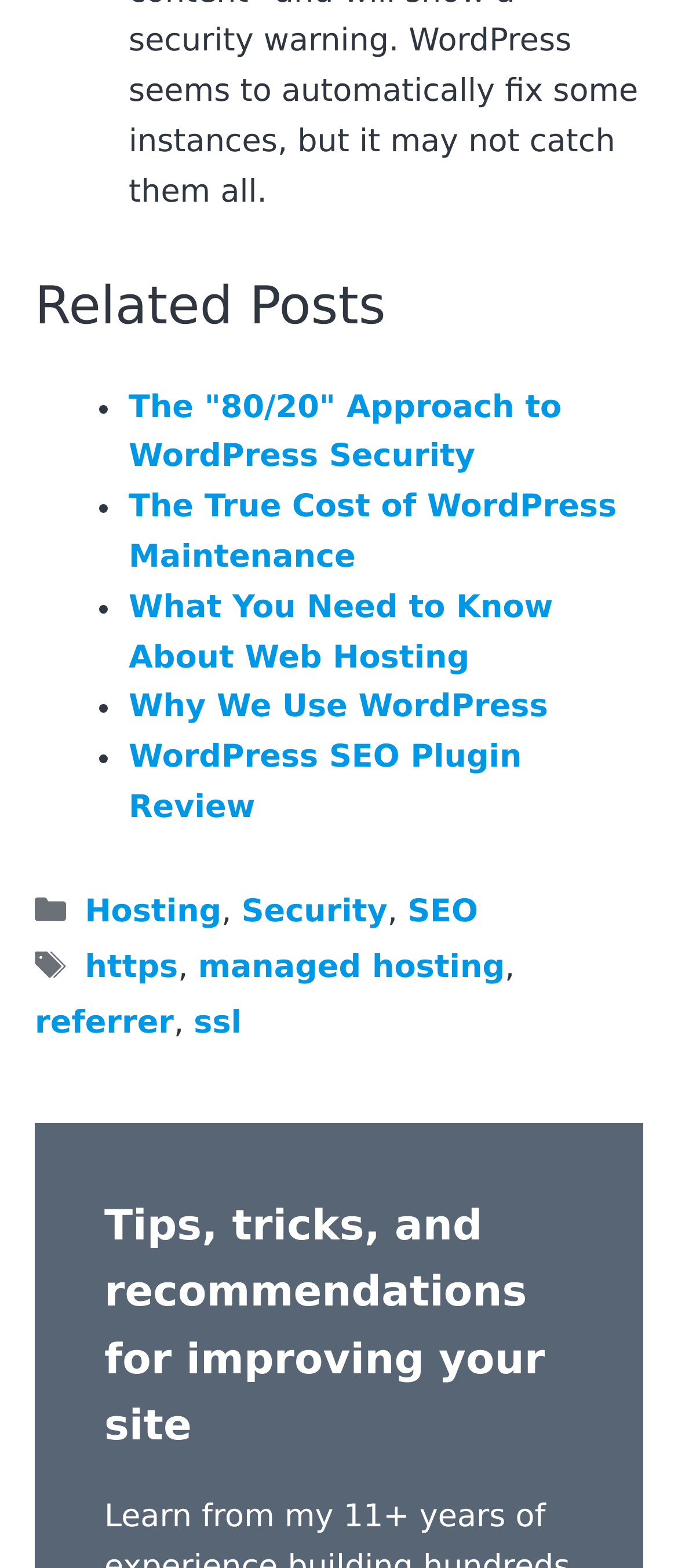Please provide the bounding box coordinates for the element that needs to be clicked to perform the instruction: "Explore 'WordPress SEO Plugin Review'". The coordinates must consist of four float numbers between 0 and 1, formatted as [left, top, right, bottom].

[0.19, 0.471, 0.77, 0.527]